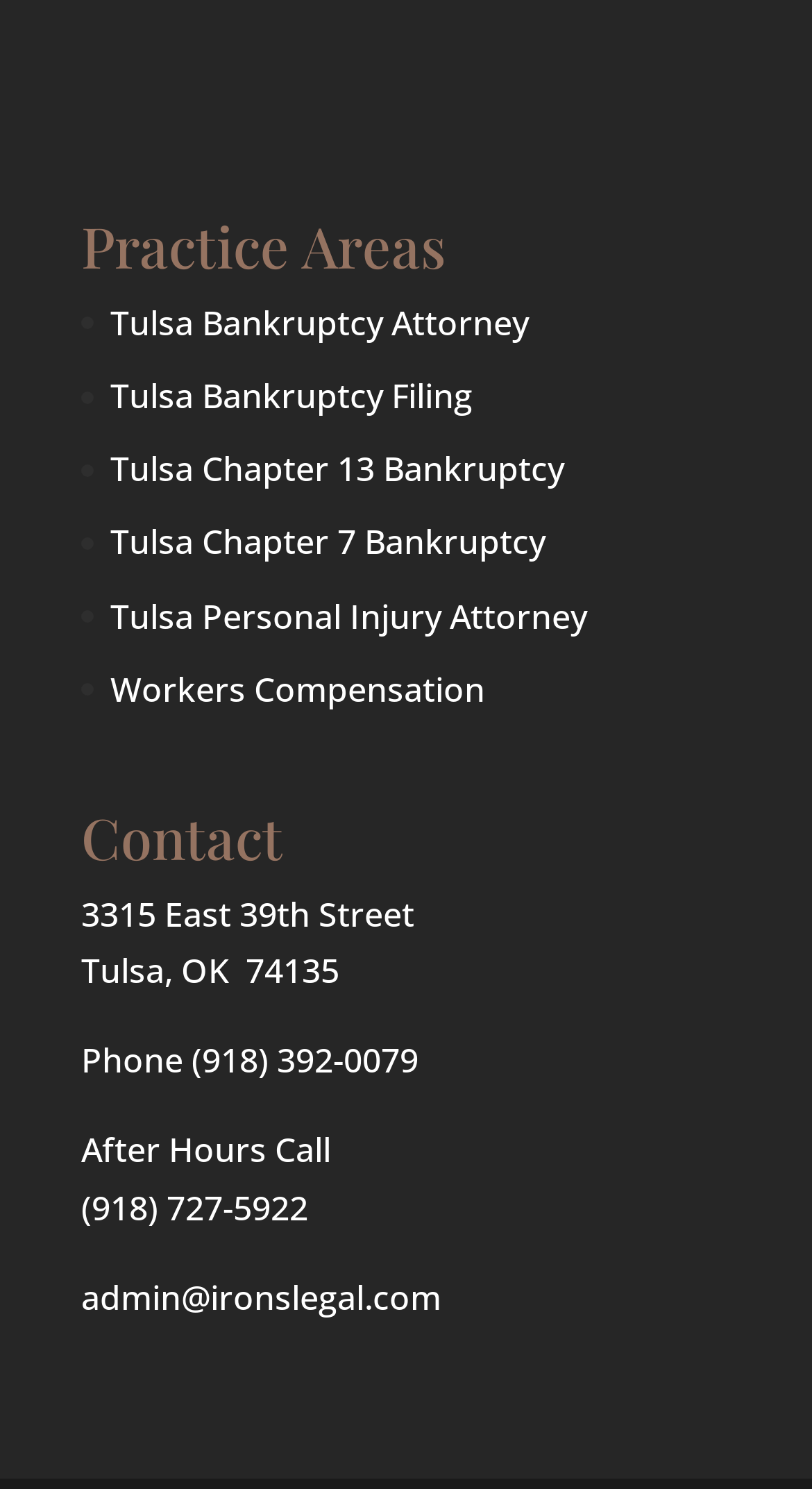Identify the bounding box coordinates for the region to click in order to carry out this instruction: "Call (918) 392-0079". Provide the coordinates using four float numbers between 0 and 1, formatted as [left, top, right, bottom].

[0.236, 0.697, 0.515, 0.727]